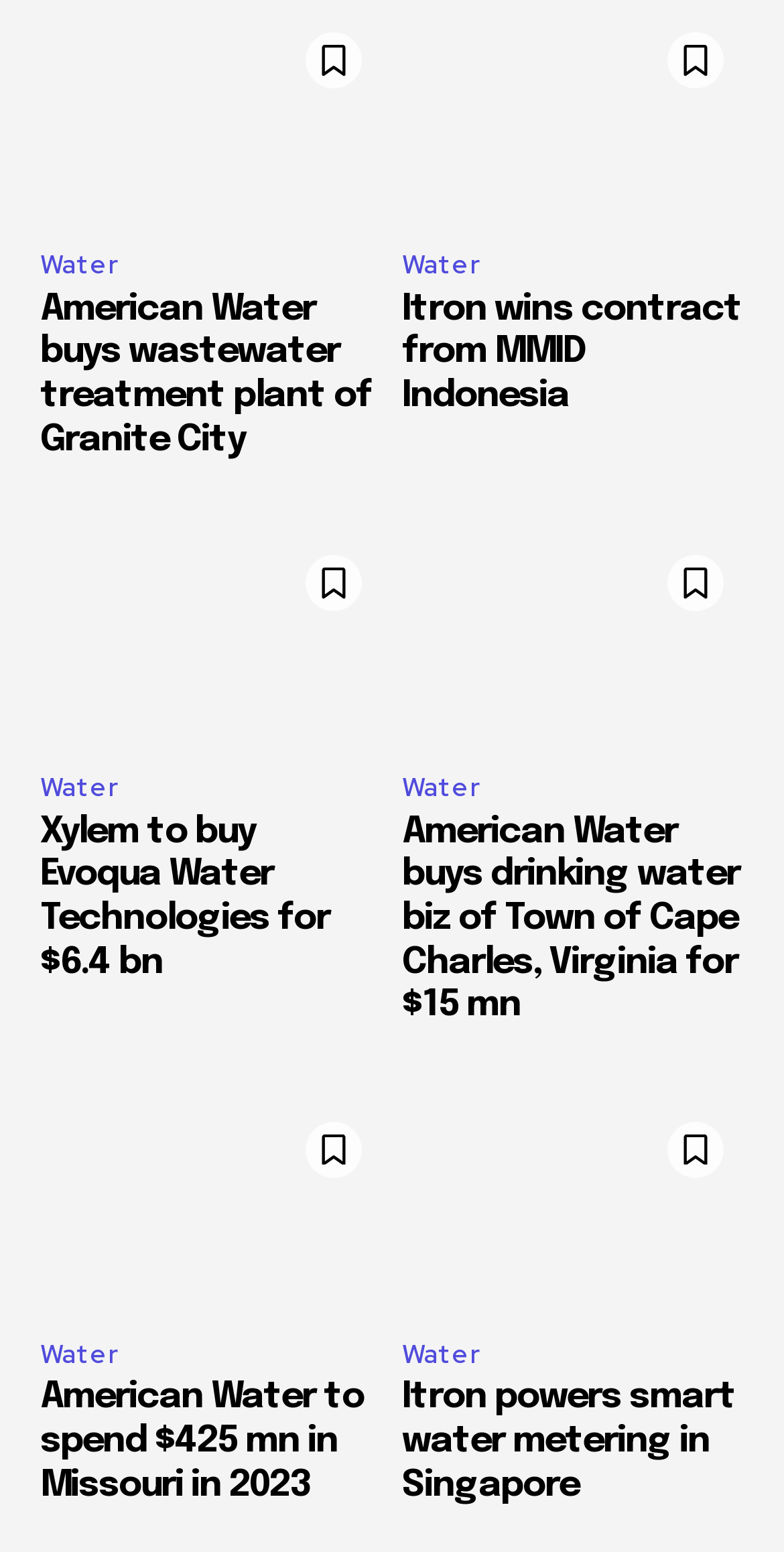Please provide a one-word or short phrase answer to the question:
What company is mentioned in the first news article?

American Water